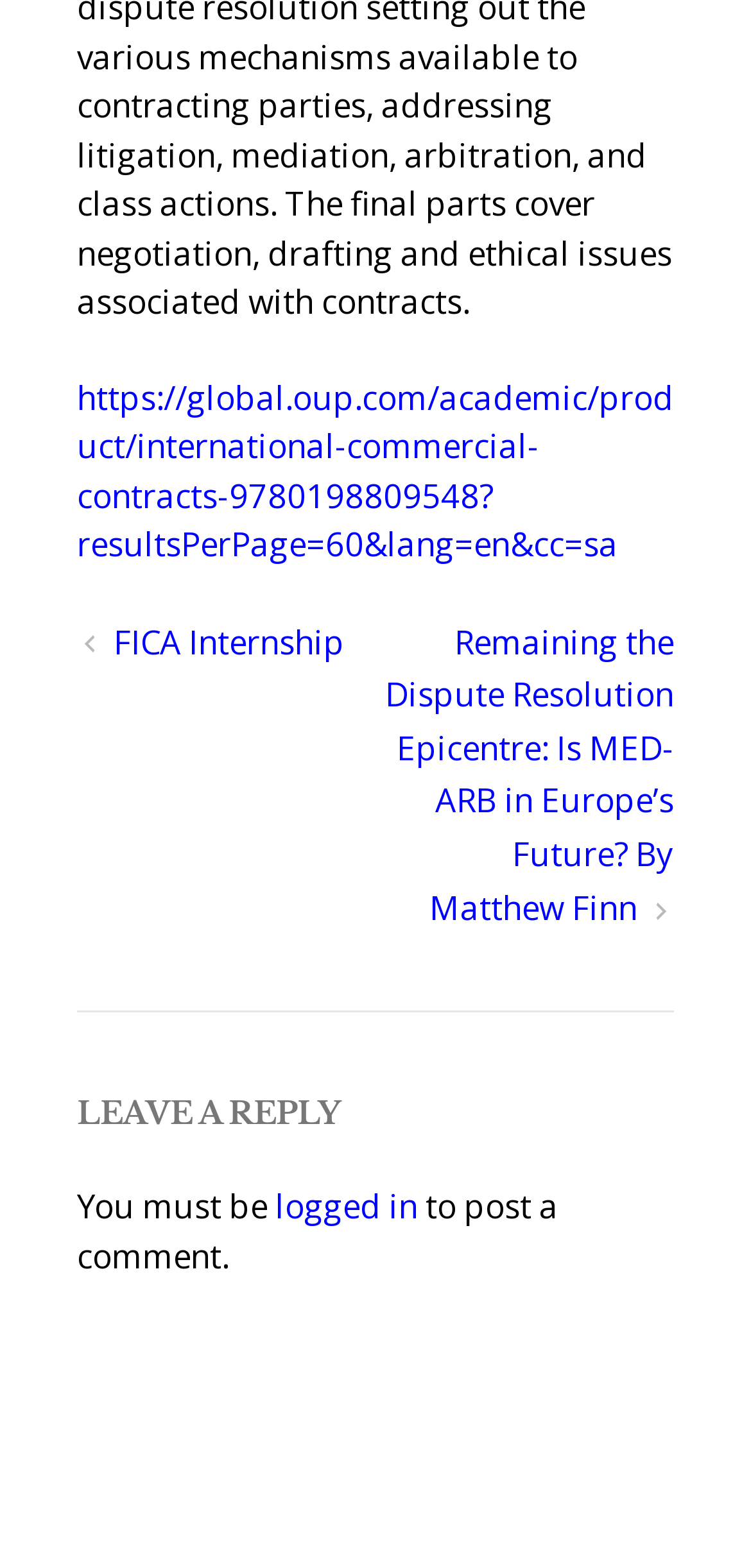Refer to the image and provide an in-depth answer to the question:
What is the bounding box coordinate of the 'Post navigation' heading?

The 'Post navigation' heading has a bounding box coordinate of [0.1, 0.391, 0.103, 0.392], which indicates its position on the webpage.